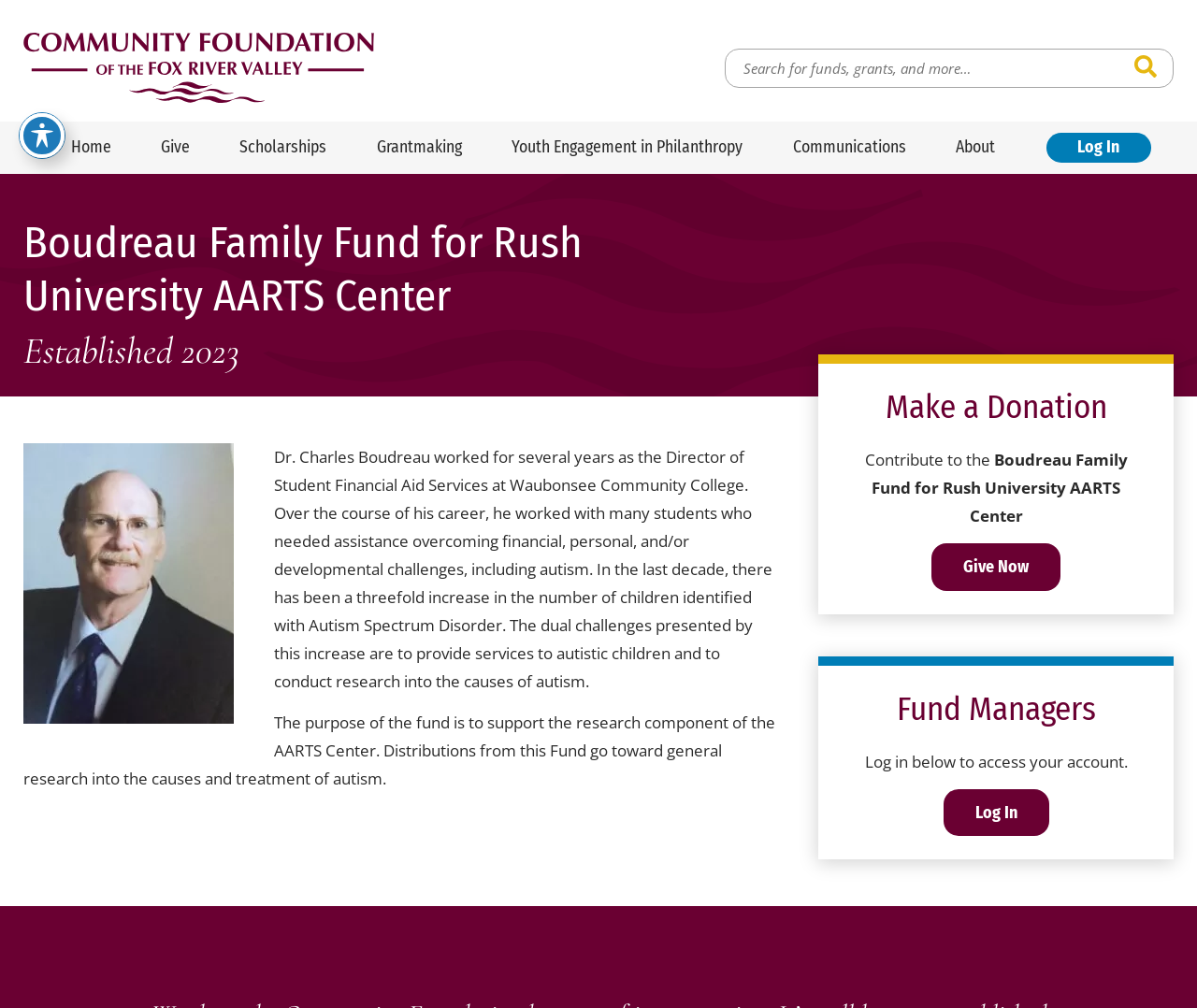From the details in the image, provide a thorough response to the question: What is the increase in the number of children identified with Autism Spectrum Disorder?

The information about the increase in the number of children identified with Autism Spectrum Disorder can be found in the StaticText 'In the last decade, there has been a threefold increase in the number of children identified with Autism Spectrum Disorder.' which is part of the article section.